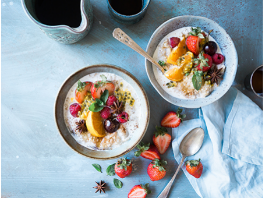Answer briefly with one word or phrase:
What is next to the bowls?

a pitcher and a cup